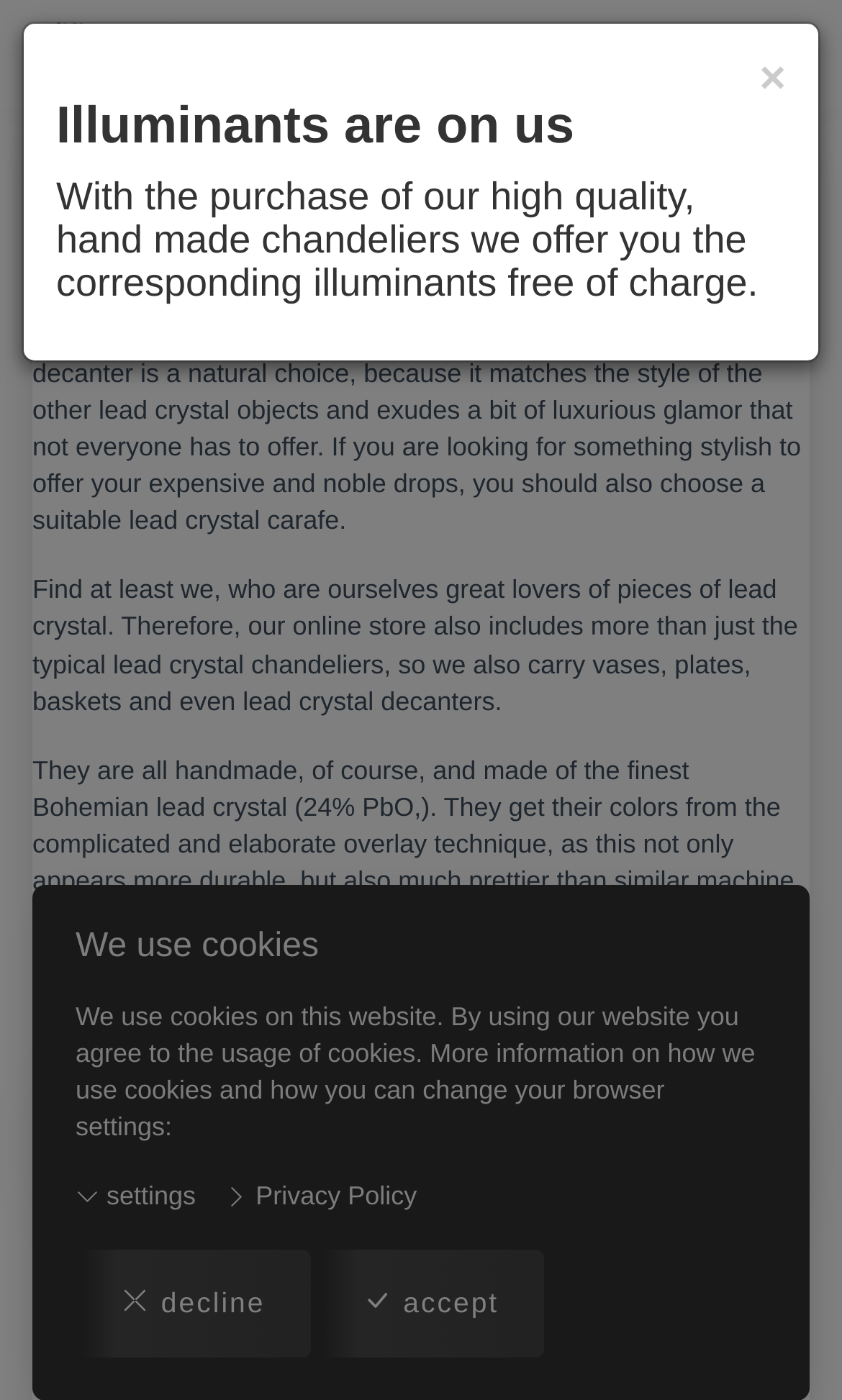Find the bounding box coordinates of the area that needs to be clicked in order to achieve the following instruction: "Select an option from the combobox". The coordinates should be specified as four float numbers between 0 and 1, i.e., [left, top, right, bottom].

[0.077, 0.784, 0.615, 0.861]